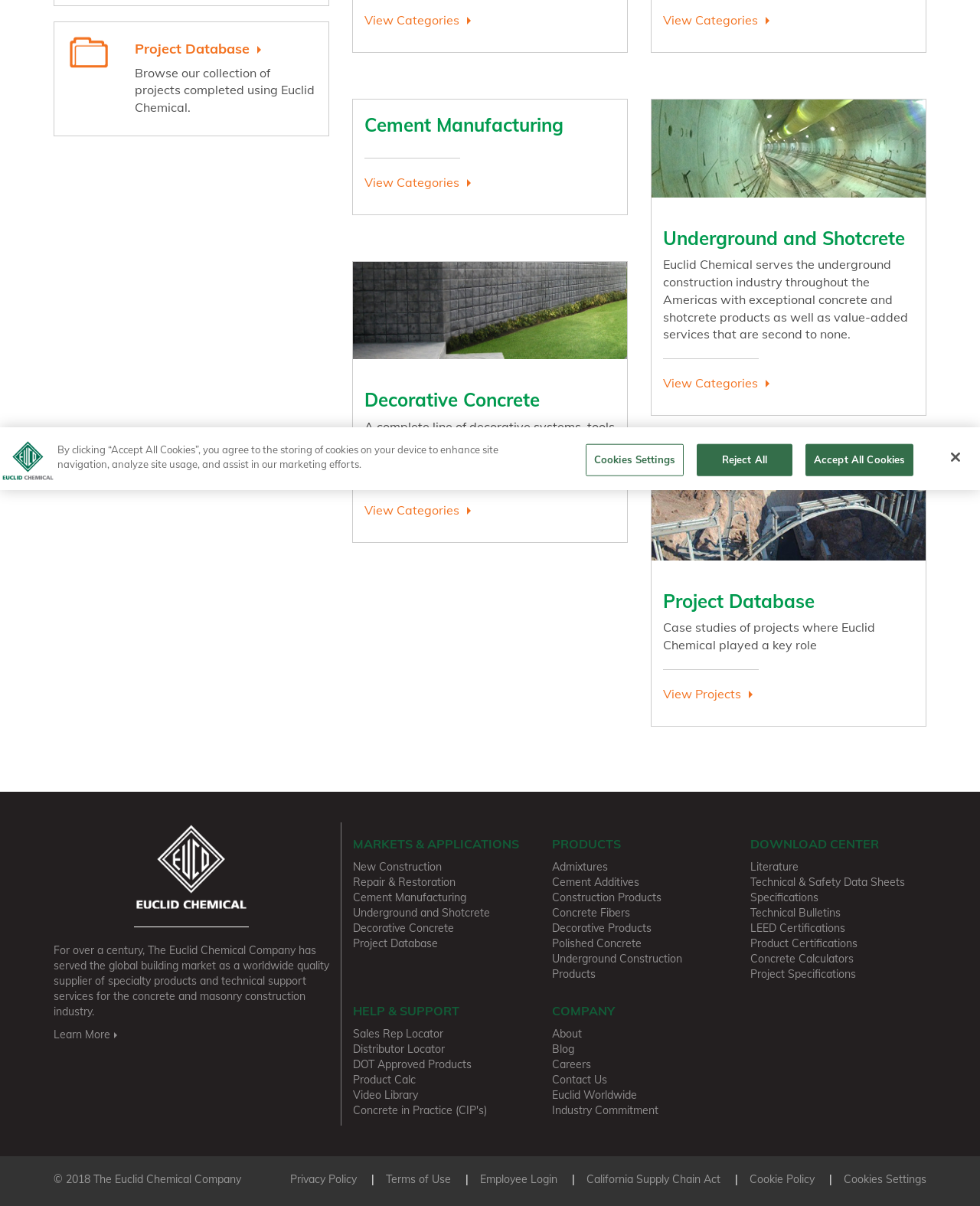Locate the bounding box of the UI element with the following description: "Concrete in Practice (CIP's)".

[0.36, 0.915, 0.497, 0.926]